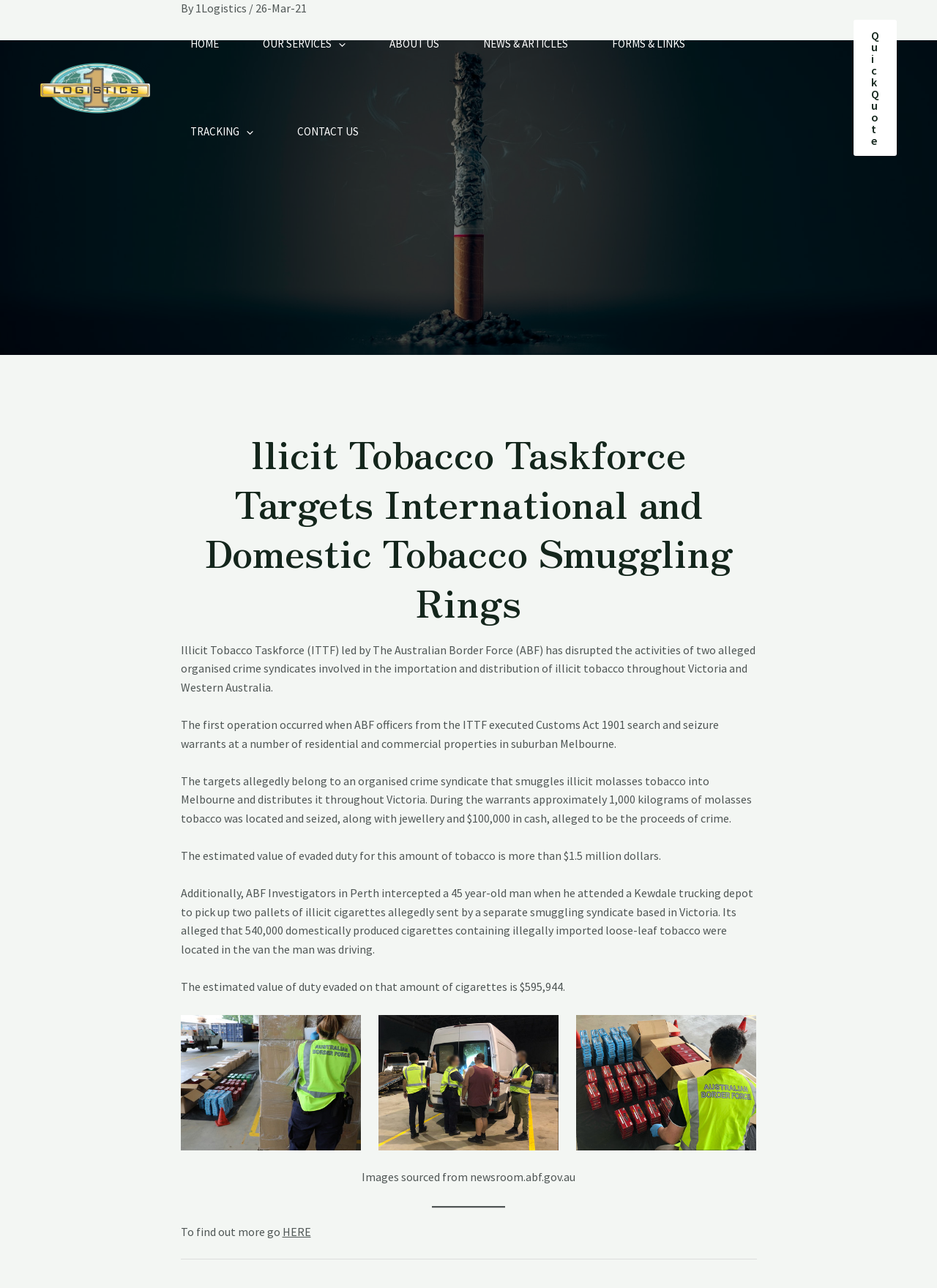Please locate the bounding box coordinates of the element's region that needs to be clicked to follow the instruction: "Click on the 'HOME' link". The bounding box coordinates should be provided as four float numbers between 0 and 1, i.e., [left, top, right, bottom].

[0.191, 0.0, 0.269, 0.068]